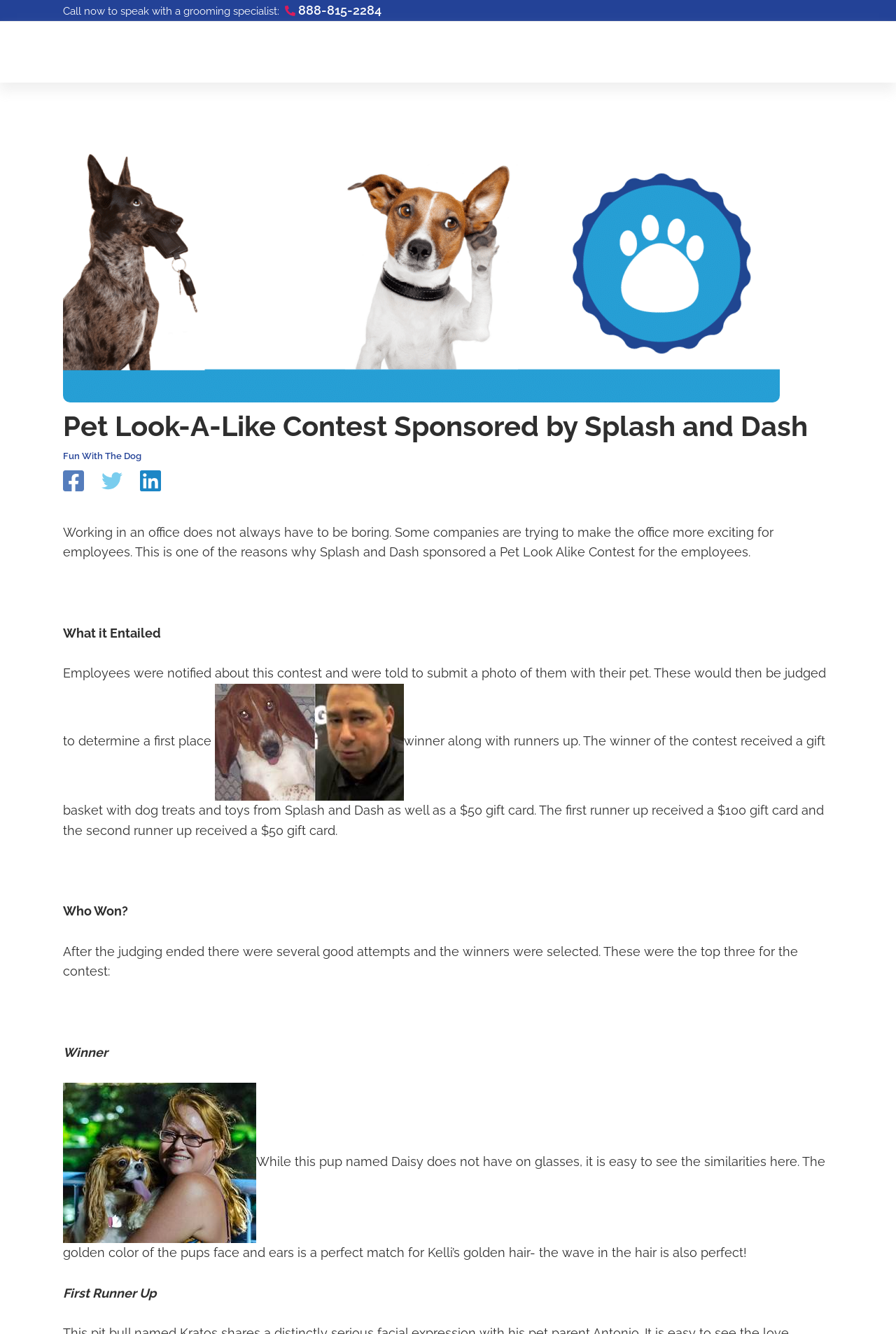Craft a detailed narrative of the webpage's structure and content.

The webpage is about a pet look-alike contest sponsored by Splash and Dash for ABC financial employees. At the top, there is a call-to-action link to speak with a grooming specialist, along with a link to Splash and Dash for Dogs, accompanied by an image of the company's logo. Below this, there is a header section with an image of a pet store, a heading that announces the contest, and links to social media platforms Facebook, Twitter, and Linkedin, each with its respective icon.

The main content of the webpage is divided into sections. The first section explains the purpose of the contest, which is to make the office more exciting for employees. It describes how employees were asked to submit photos of themselves with their pets, which would be judged to determine the winner and runners-up.

Below this, there is a section that explains the prizes for the winner and runners-up, including gift baskets and gift cards from Splash and Dash. The next section announces the winners of the contest, with a heading "Who Won?" and a description of the top three winners. Each winner is presented with a link to an image of the winner, accompanied by a brief description of the similarities between the pet and its owner. The winner, Daisy, is described as having a similar golden color to her owner's hair, and the wave in her hair is also a perfect match.